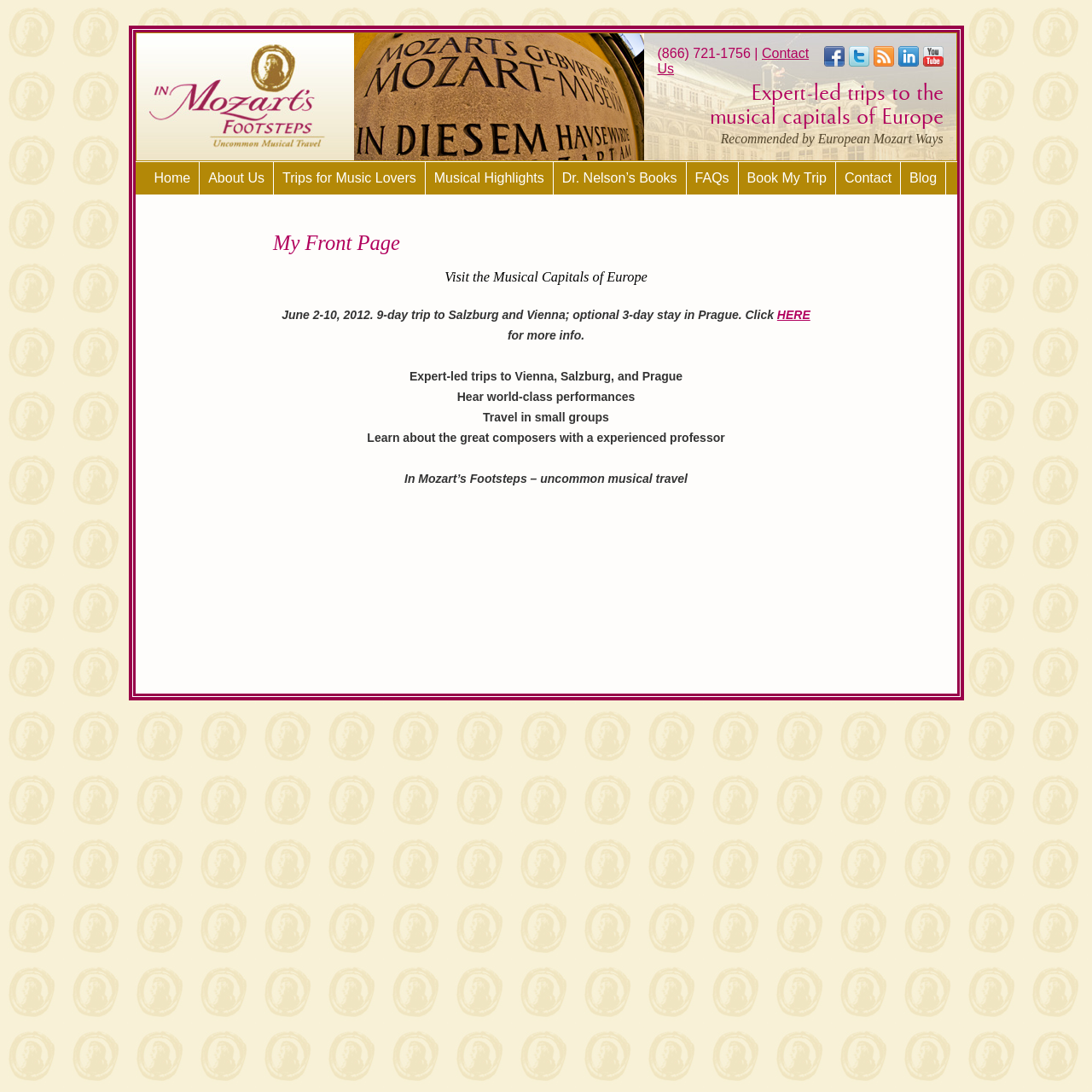Explain the contents of the webpage comprehensively.

The webpage is about a musical travel company, "In Mozart's Footsteps," that offers expert-led trips to the musical capitals of Europe. At the top of the page, there is a header section with a slideshow featuring an image, and a navigation menu with links to "Contact Us," social media platforms, and an RSS feed.

Below the header, there is a prominent heading that reads "Expert-led trips to the musical capitals of Europe" and a subheading that mentions the company's recommendation by European Mozart Ways. 

The main content area is divided into two sections. On the left, there is a menu with links to various pages, including "Home," "About Us," "Trips for Music Lovers," and "Book My Trip." On the right, there is a section that describes a specific trip, "Visit the Musical Capitals of Europe," which takes place from June 2-10, 2012. This section includes a brief description of the trip, which is a 9-day journey to Salzburg and Vienna with an optional 3-day stay in Prague. There is also a call-to-action link to click for more information.

Below this section, there are several paragraphs of text that highlight the benefits of traveling with the company, including hearing world-class performances, traveling in small groups, and learning about great composers with an experienced professor. The company's tagline, "In Mozart's Footsteps – uncommon musical travel," is also displayed prominently.